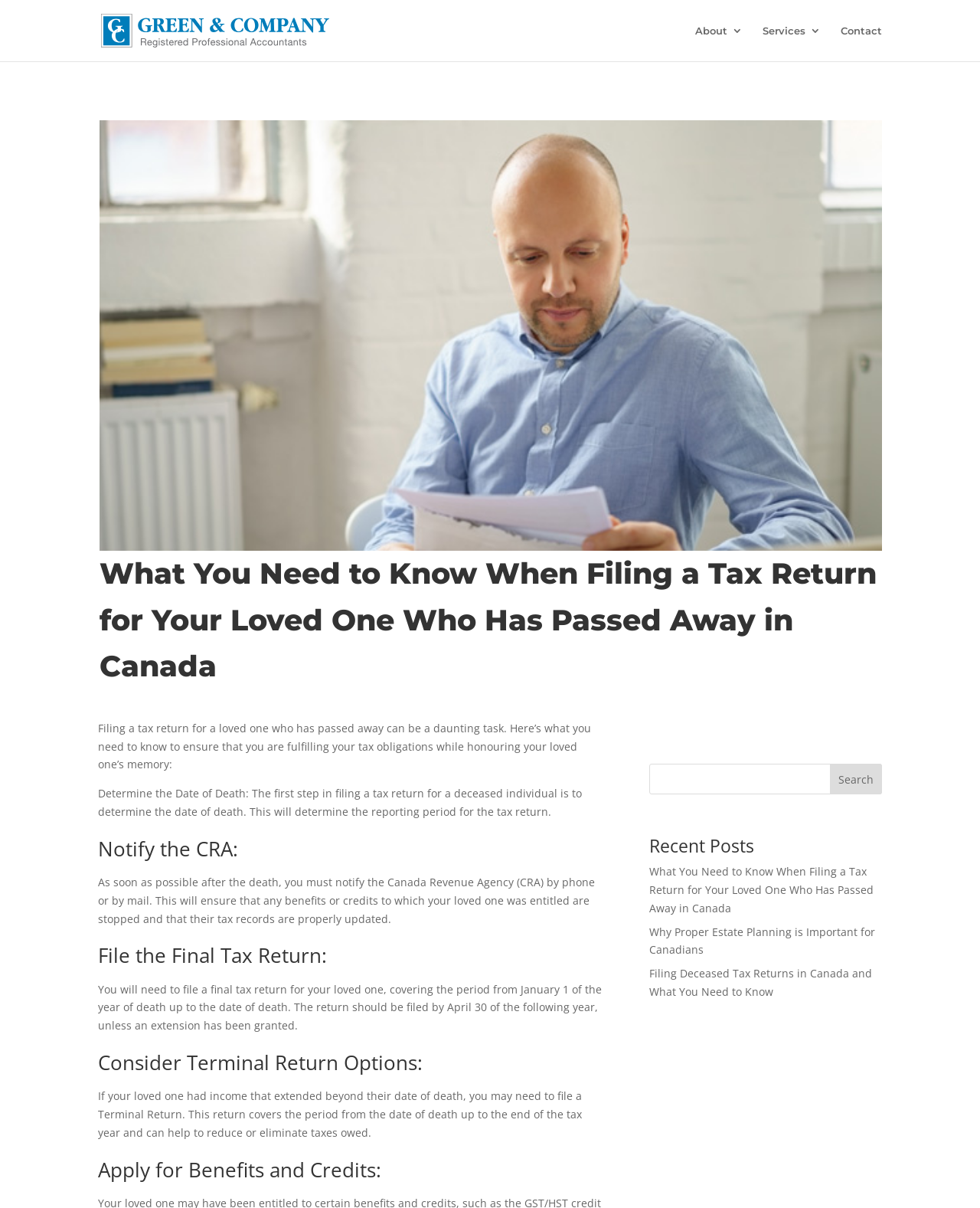Please answer the following question using a single word or phrase: 
What is the topic of the webpage?

Filing a tax return for a deceased loved one